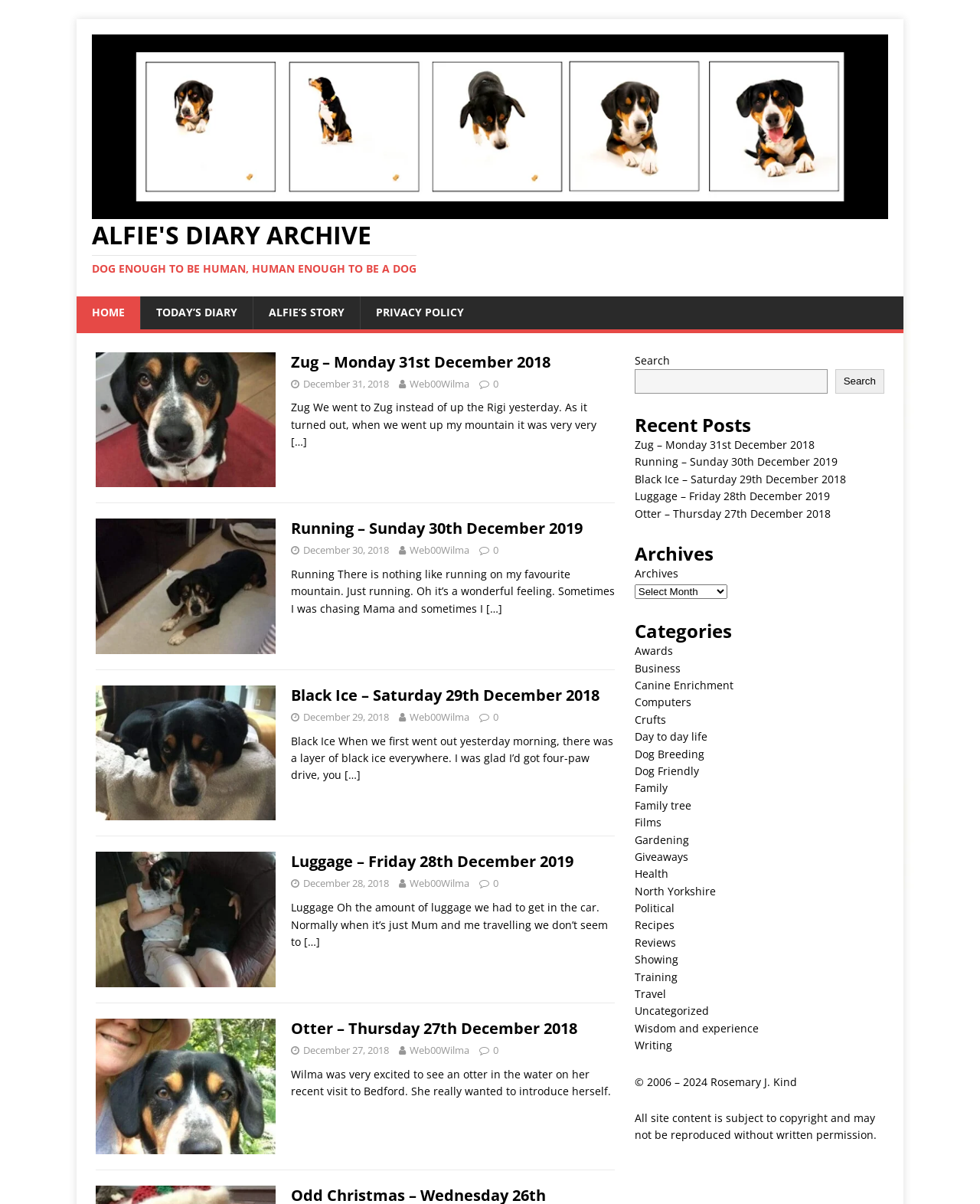Carefully examine the image and provide an in-depth answer to the question: What are the categories listed on the webpage?

In the right sidebar of the webpage, there is a section labeled 'Categories'. Under this section, two categories are listed: 'Awards' and 'Business'. These categories likely relate to the topics or themes covered in the diary archive.